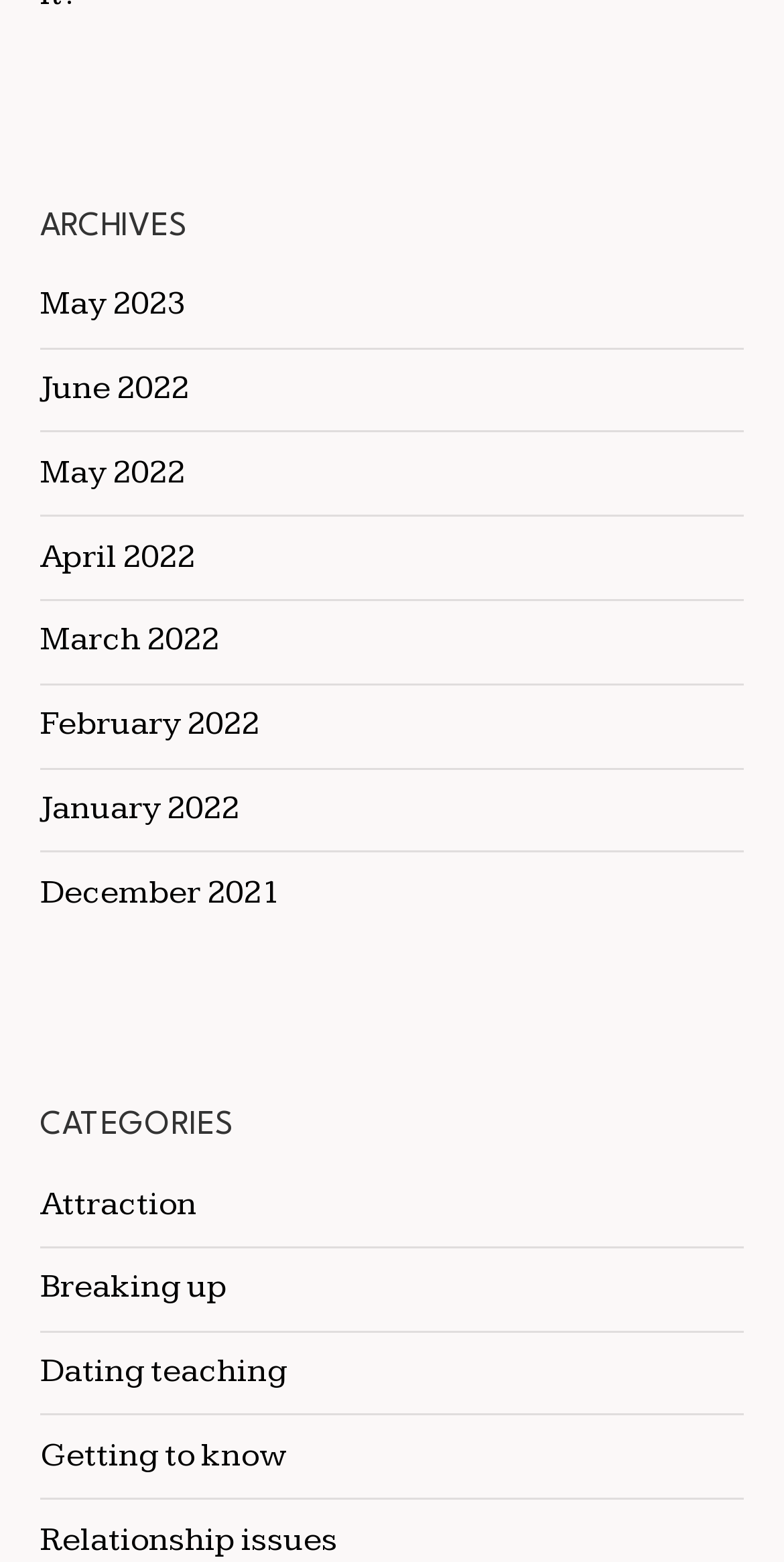How many months are listed in the archives?
Refer to the image and give a detailed answer to the question.

I counted the number of links under the 'ARCHIVES' heading and found that there are 9 months listed: 'May 2023', 'June 2022', 'May 2022', 'April 2022', 'March 2022', 'February 2022', 'January 2022', 'December 2021'.